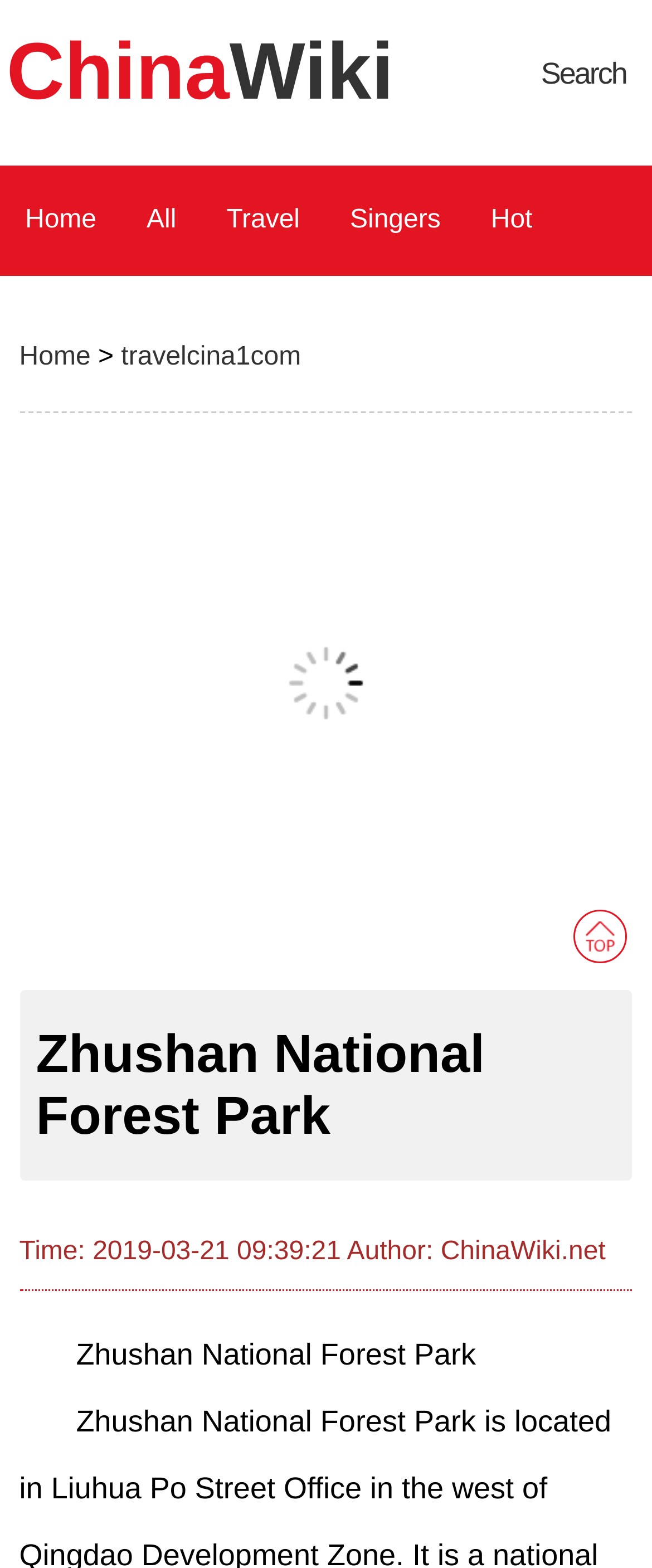How many links are there in the top navigation bar?
Using the image as a reference, give a one-word or short phrase answer.

5